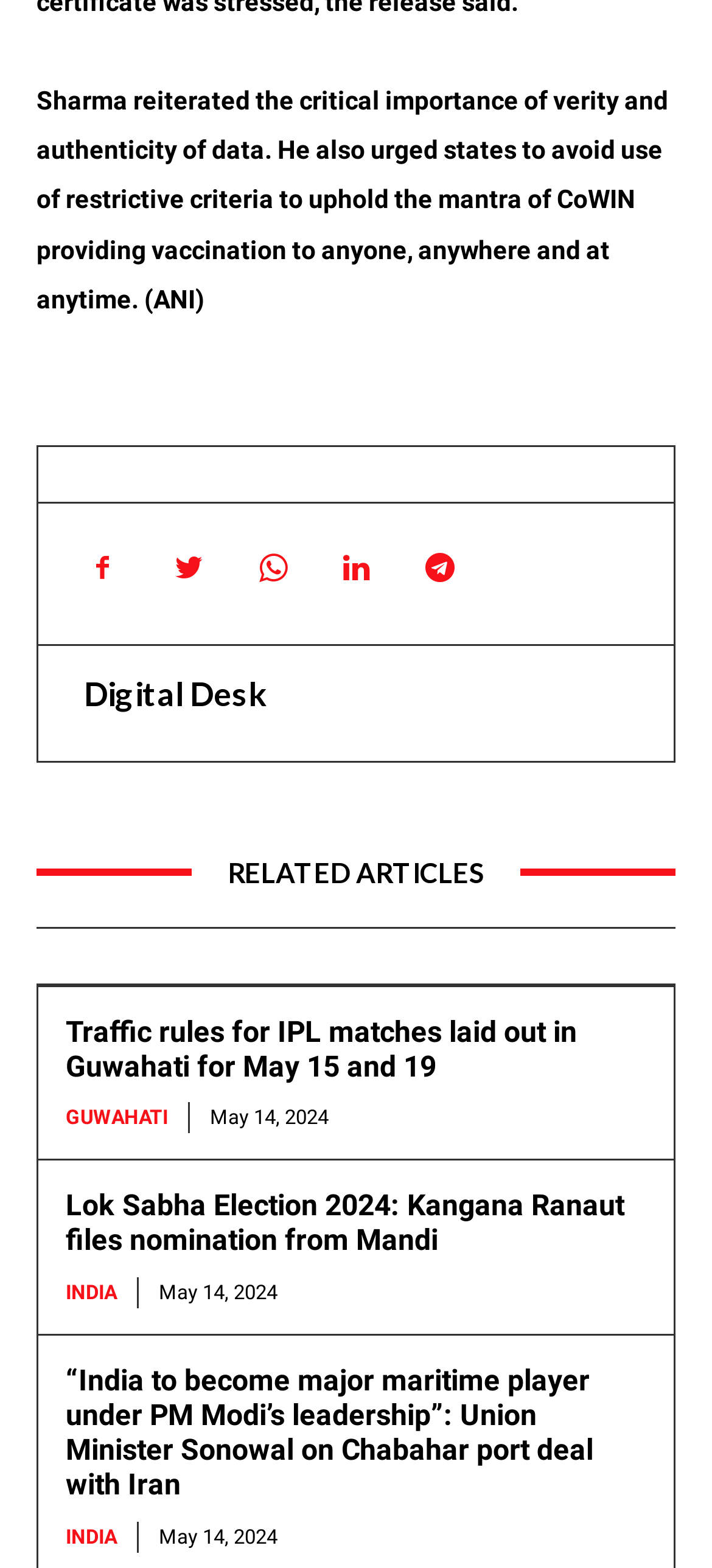Find the bounding box coordinates for the UI element that matches this description: "Digital Desk".

[0.118, 0.43, 0.374, 0.456]